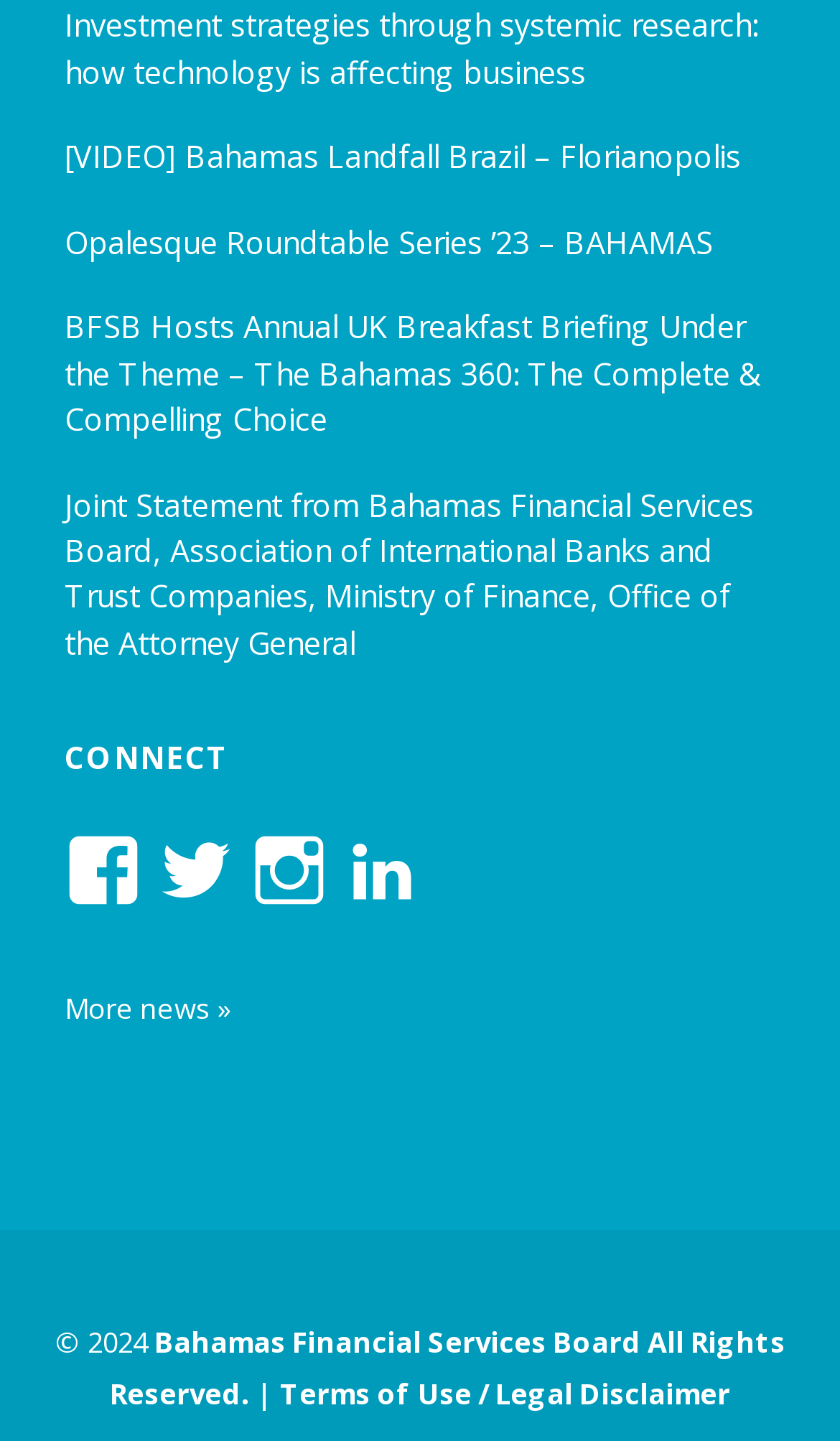Provide the bounding box coordinates for the area that should be clicked to complete the instruction: "Learn about the Opalesque Roundtable Series".

[0.077, 0.154, 0.849, 0.182]